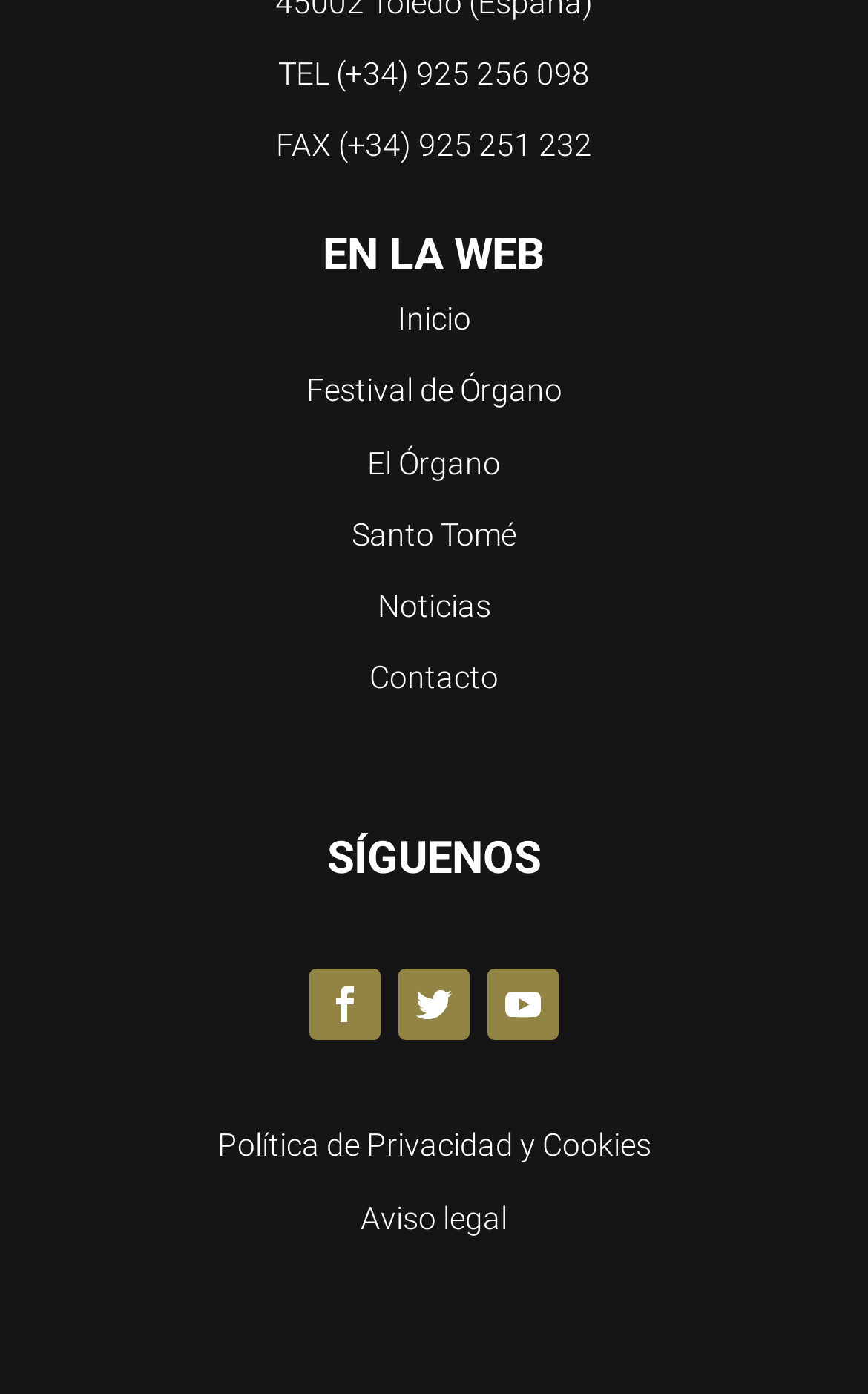What is the section title above the social media links?
Carefully examine the image and provide a detailed answer to the question.

I looked at the heading element with the ID 437, which has the text 'SÍGUENOS' and is located above the social media links.